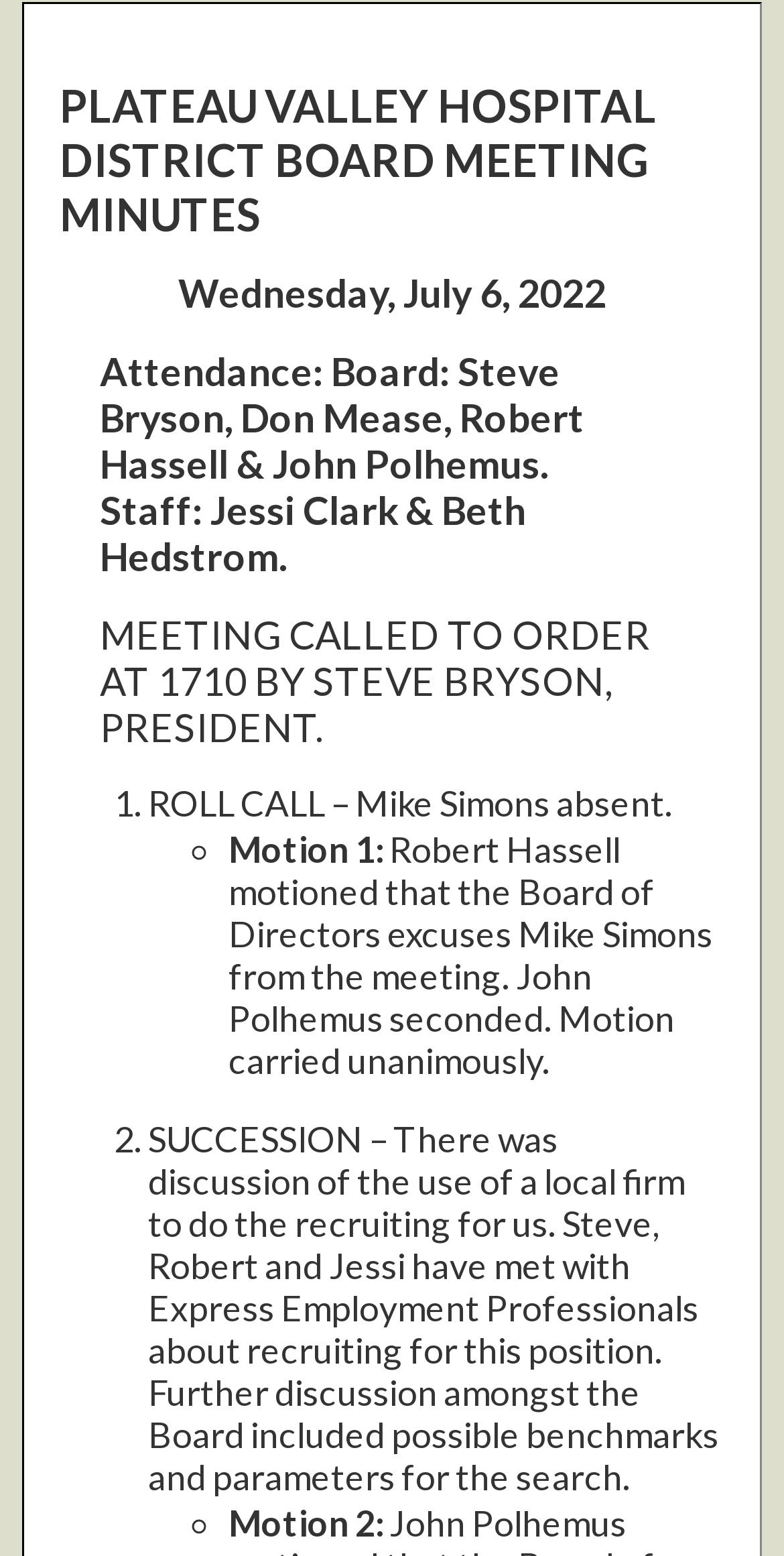What is the topic of discussion in item 2?
Please provide a detailed and comprehensive answer to the question.

I found the topic of discussion in item 2 by reading the StaticText element with the content '2. SUCCESSION – There was discussion of the use of a local firm to do the recruiting for us...' which is located at [0.189, 0.719, 0.917, 0.963] on the webpage.